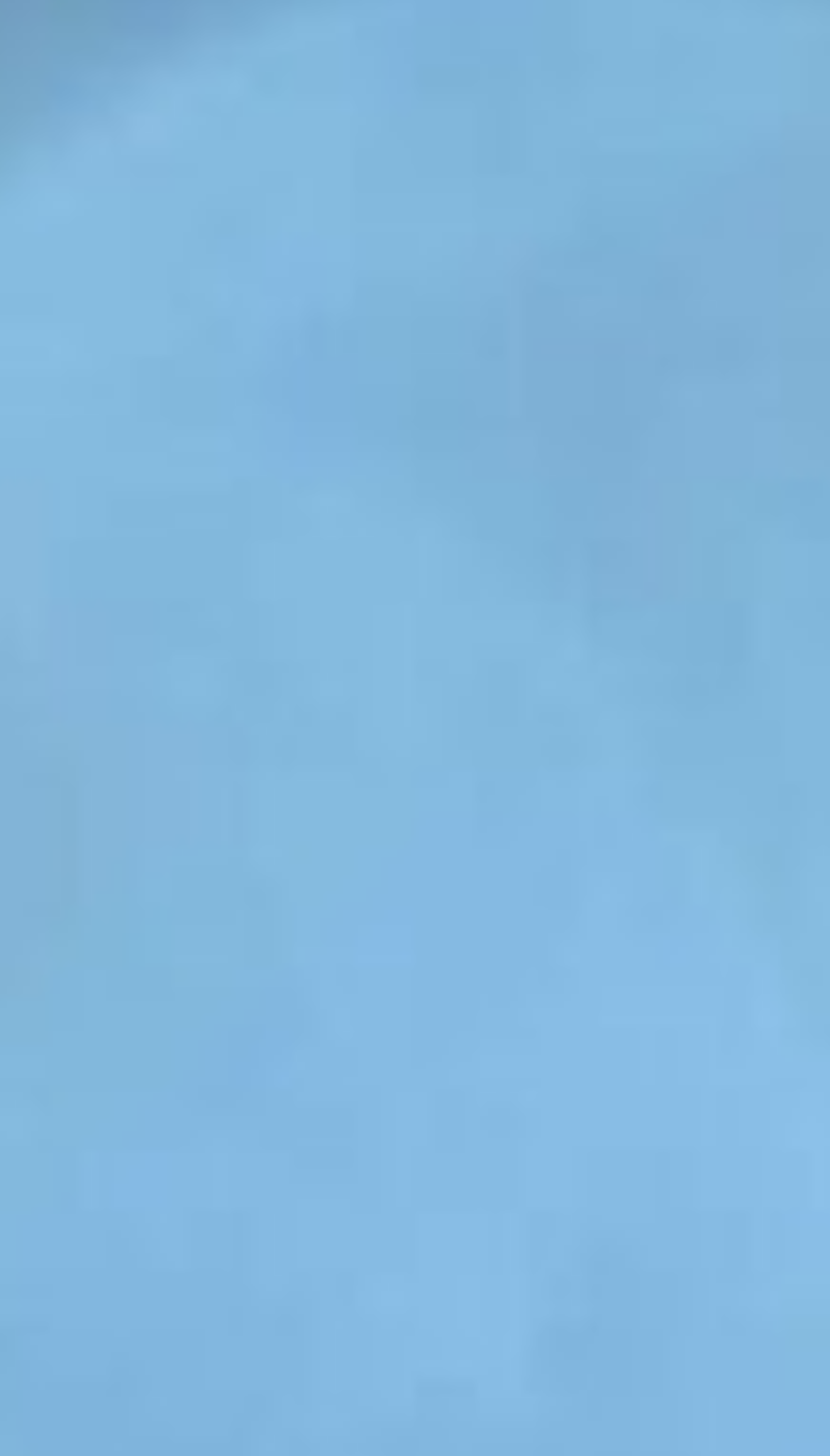Please use the details from the image to answer the following question comprehensively:
What is the person doing this winter/spring?

According to the text, the person will be teaching at a number of workshops and speaking on panels this winter/spring. They express their desire to see others at these events.